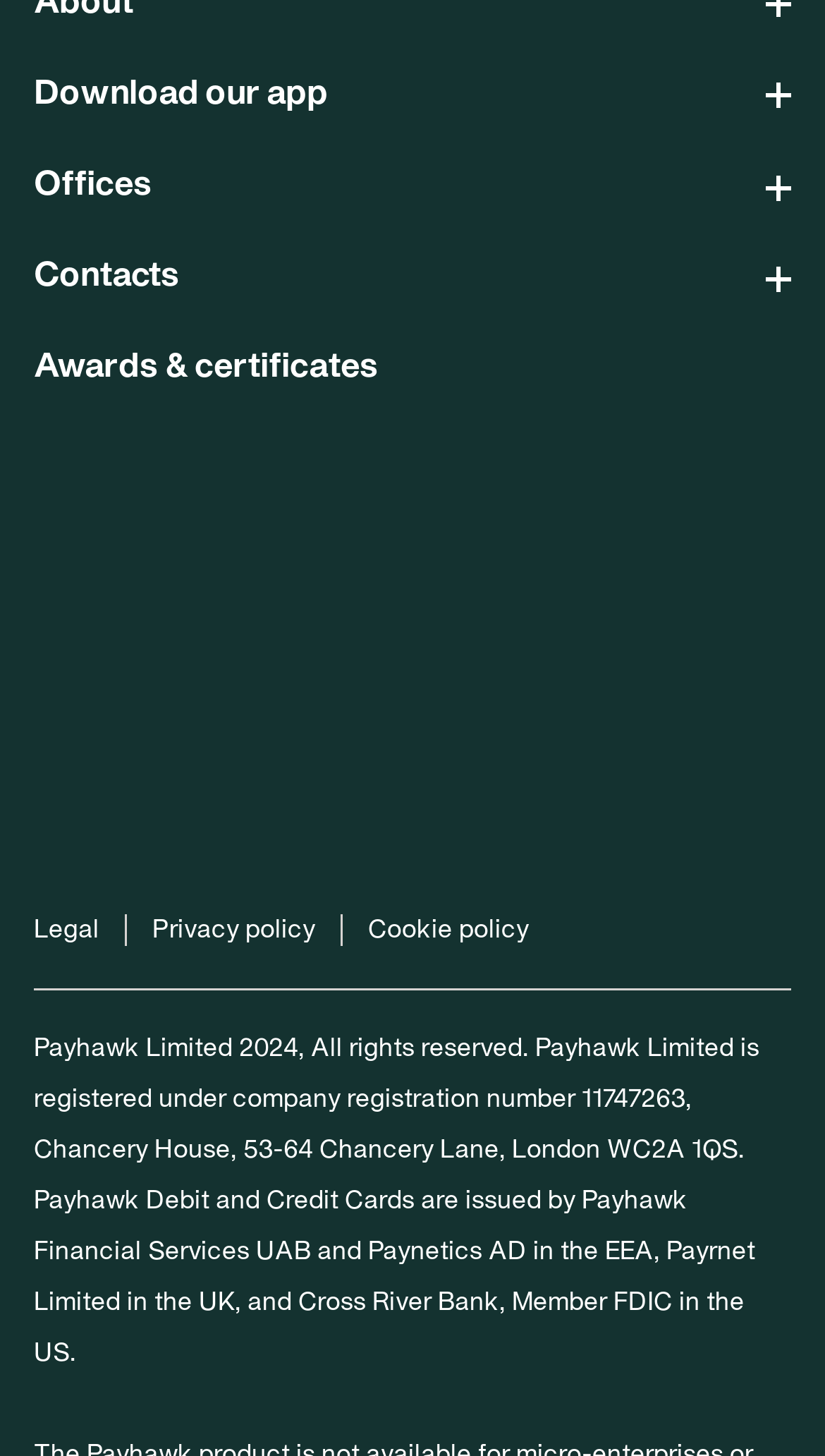How many social media links are there?
Provide a detailed answer to the question using information from the image.

I counted the number of social media links by looking at the links with logos, which are Linkedin, Facebook, YouTube, and X logo.